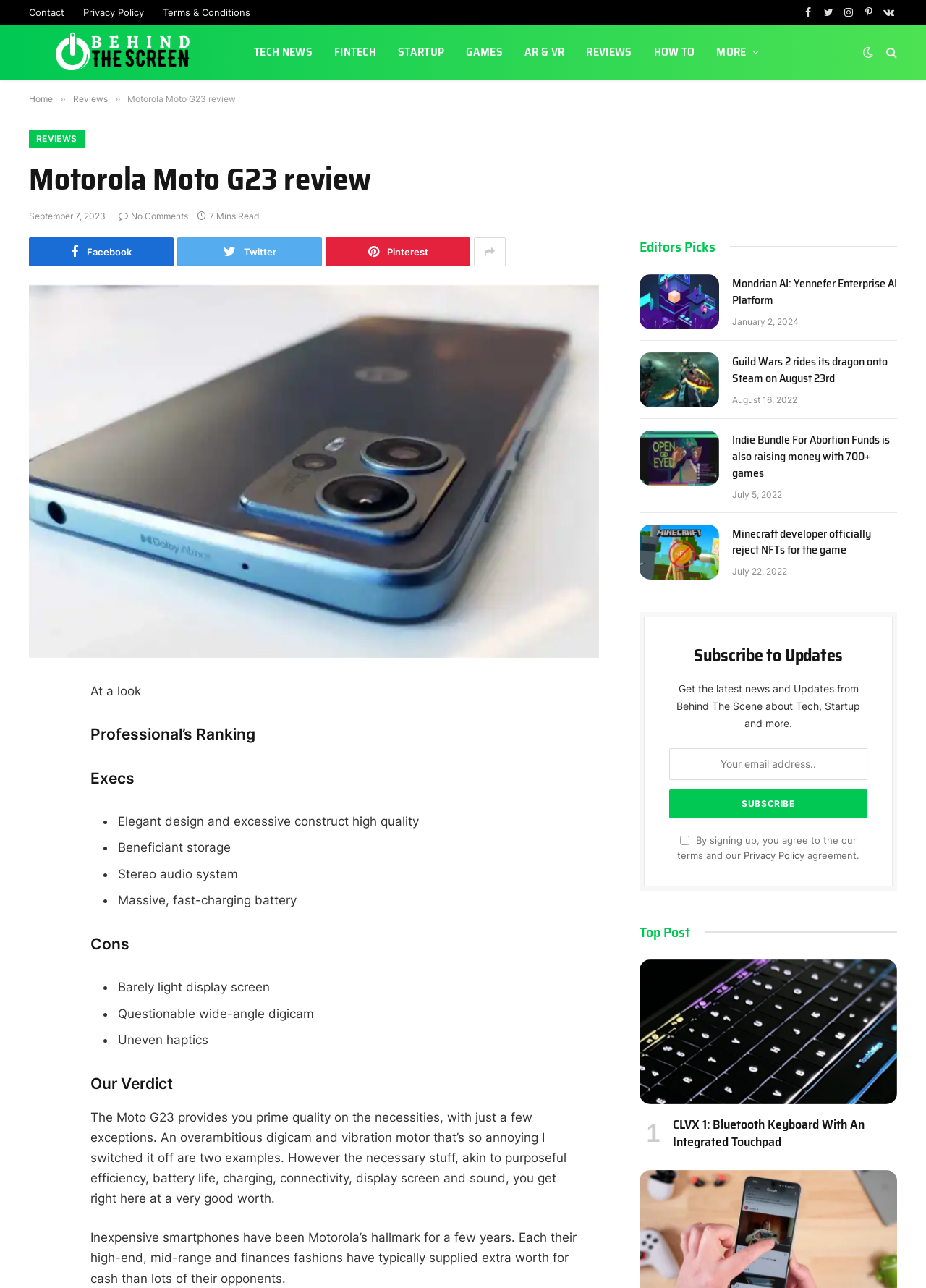Respond to the question with just a single word or phrase: 
What is the benefit of the smartphone's storage?

Beneficial